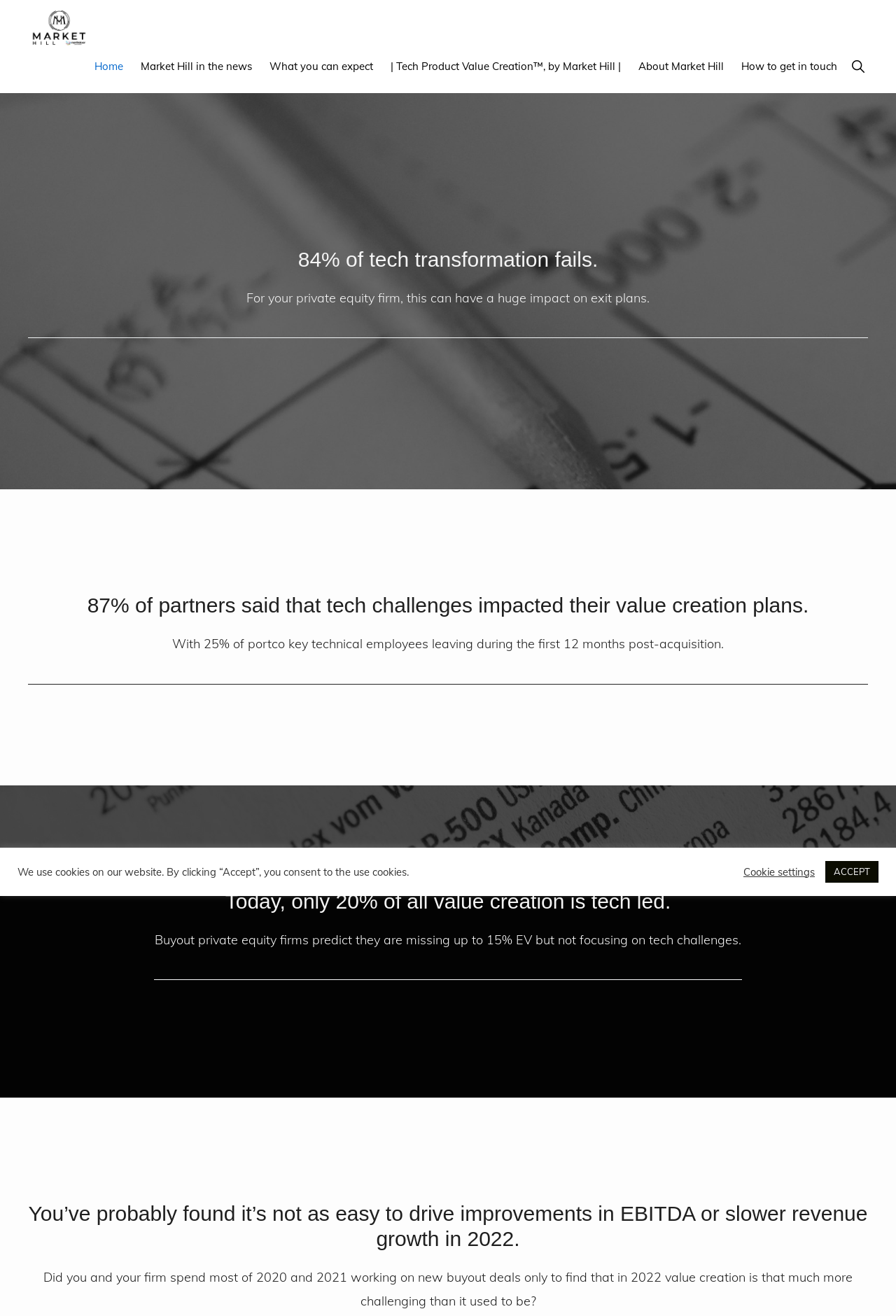Determine the bounding box coordinates of the section to be clicked to follow the instruction: "Read Market Hill in the news". The coordinates should be given as four float numbers between 0 and 1, formatted as [left, top, right, bottom].

[0.149, 0.036, 0.289, 0.065]